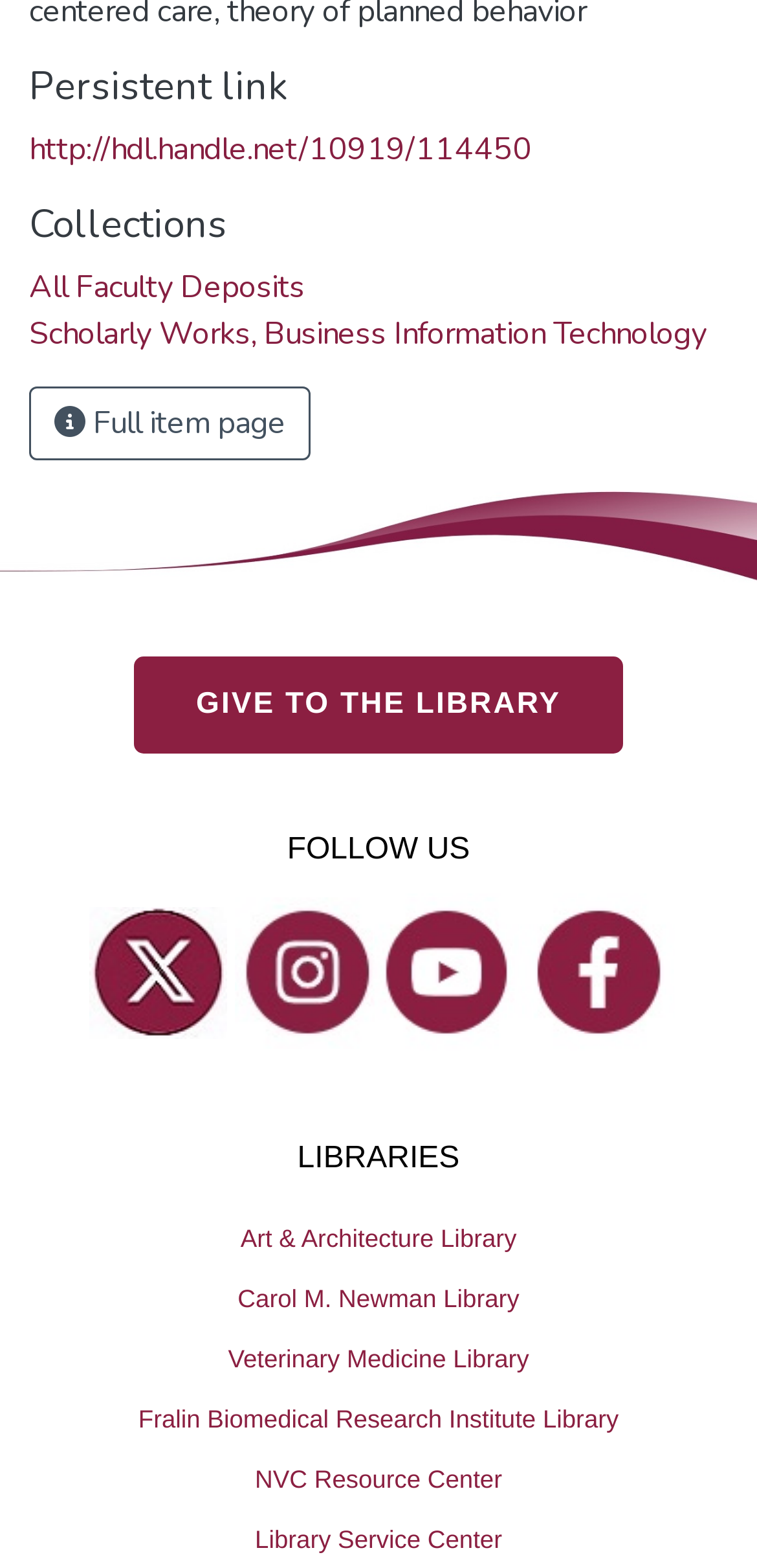What is the text of the first heading?
Provide a detailed answer to the question using information from the image.

The first heading is located at the top of the webpage, with a bounding box coordinate of [0.038, 0.041, 0.962, 0.071]. The text of this heading is 'Persistent link'.